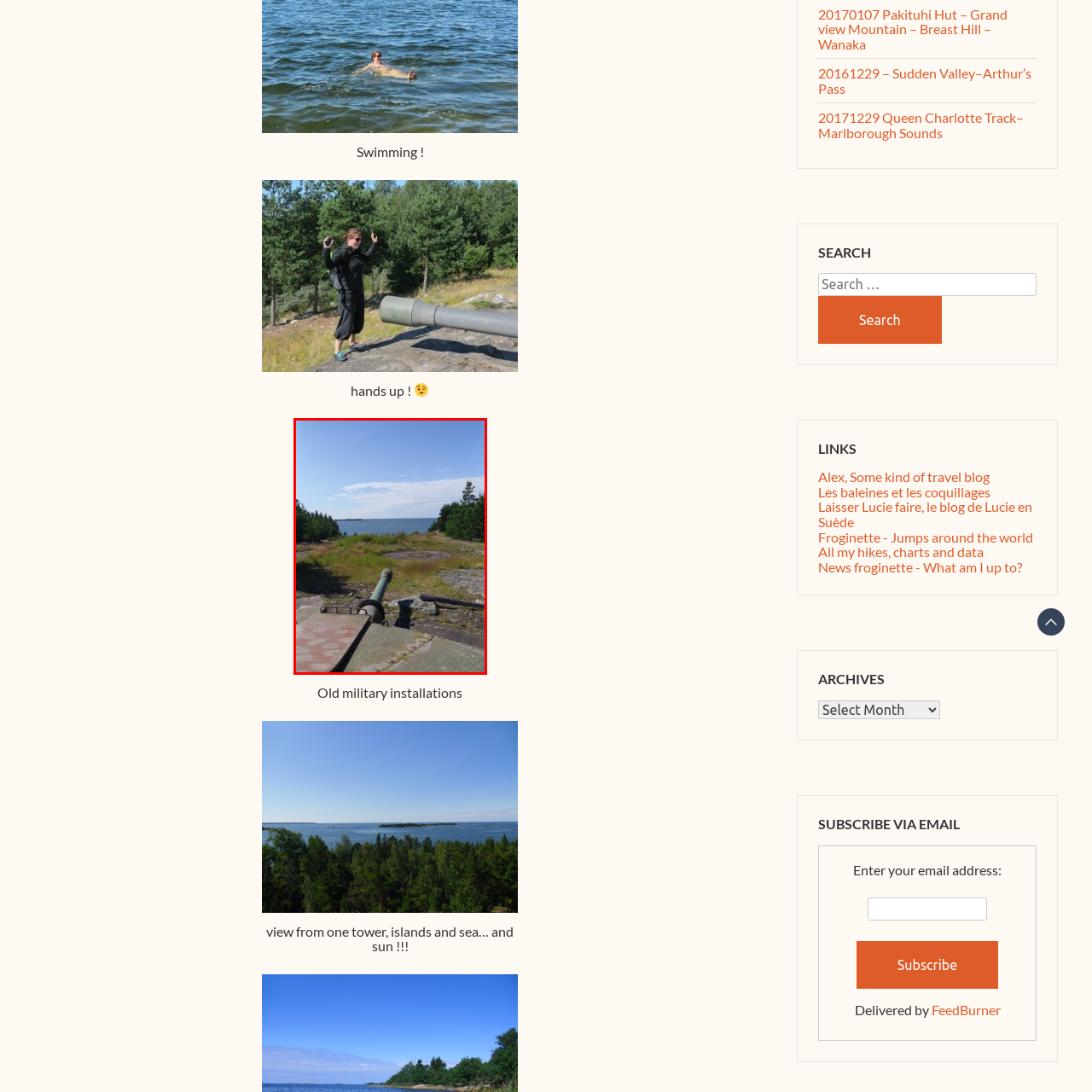Observe the image within the red boundary, What is reclaiming the old military site? Respond with a one-word or short phrase answer.

Nature